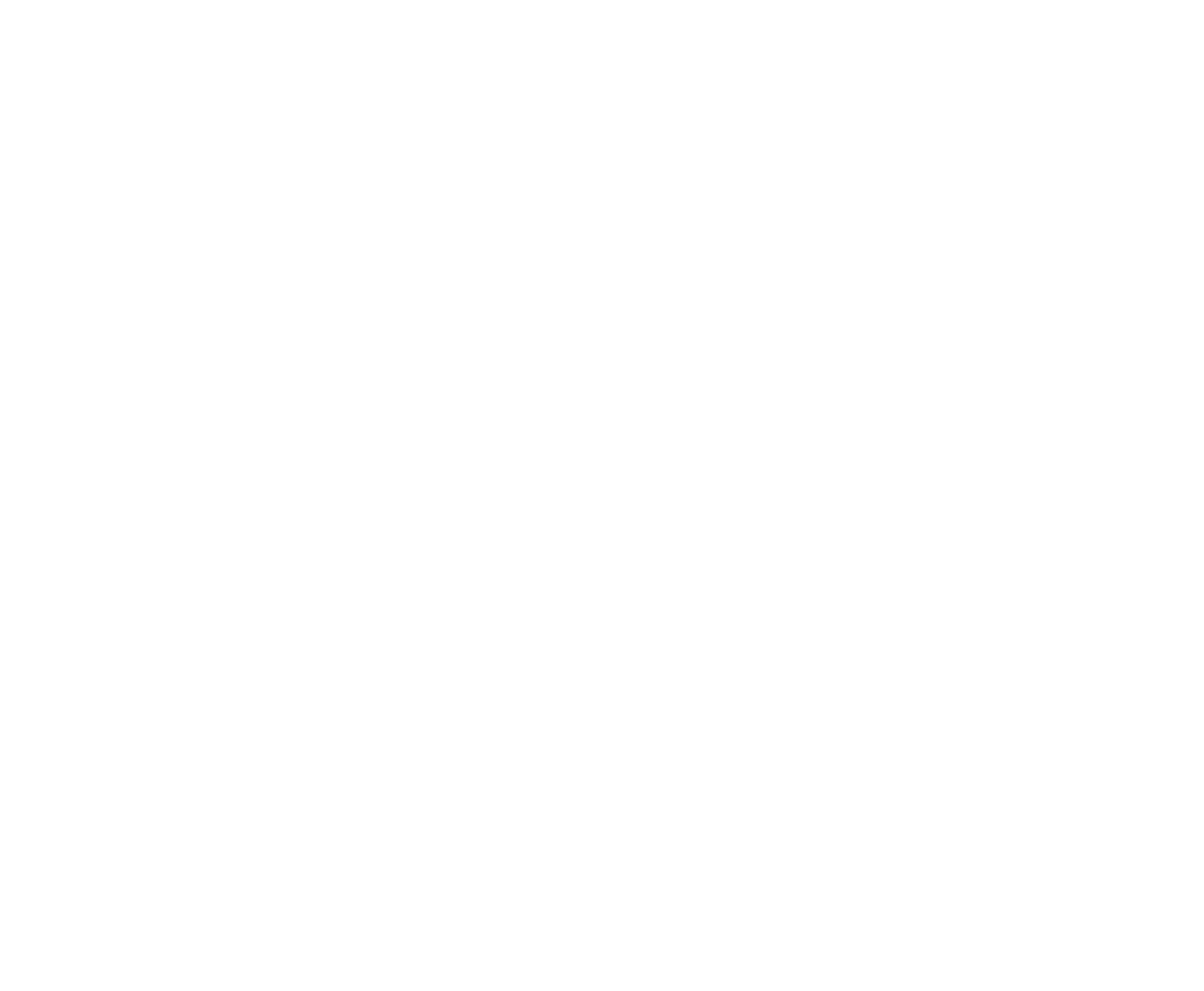Determine the coordinates of the bounding box for the clickable area needed to execute this instruction: "View NHS Careers Hub".

None